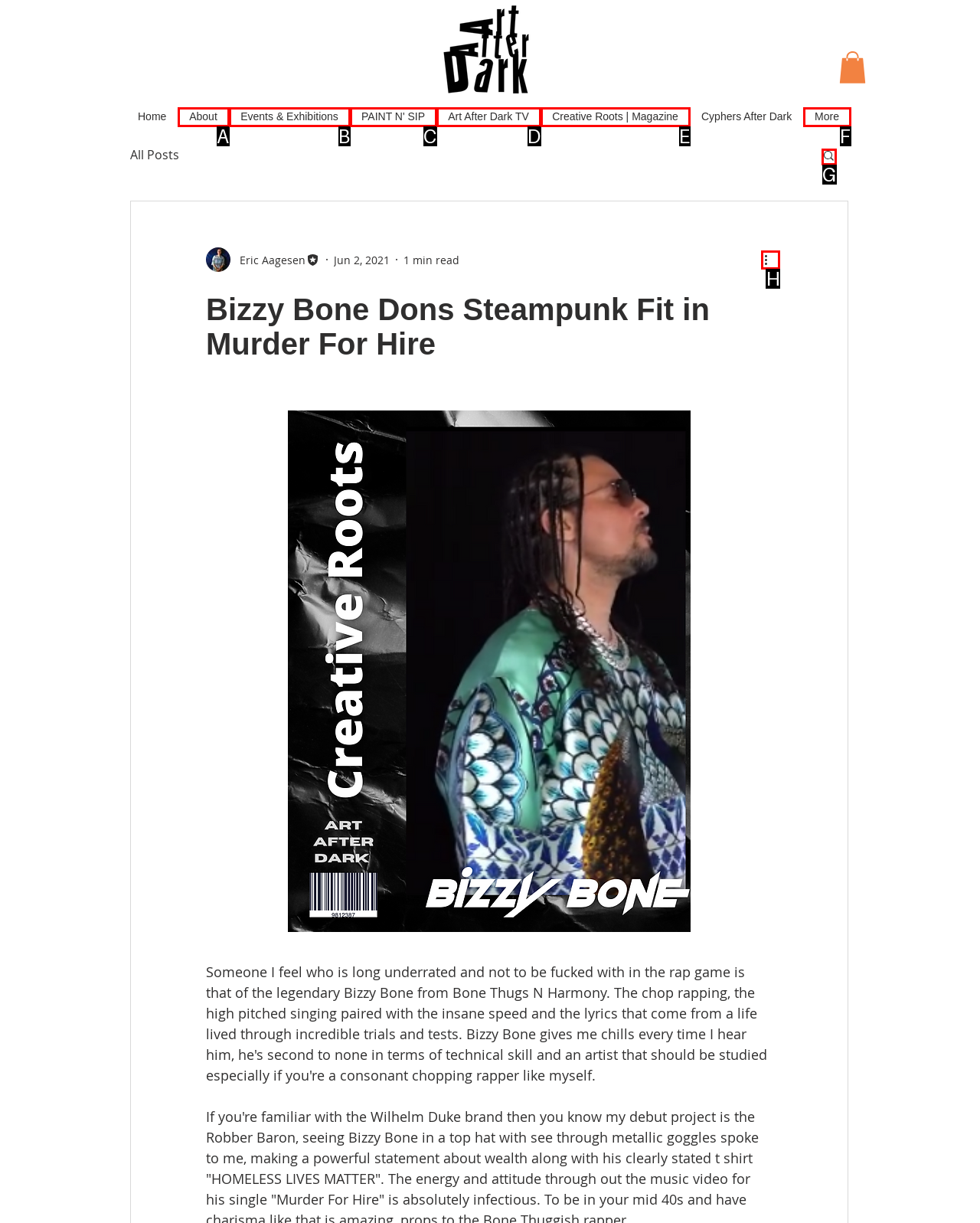Given the task: Check the review of Sennheiser MOMENTUM Sport Health Sensor Earbuds, point out the letter of the appropriate UI element from the marked options in the screenshot.

None